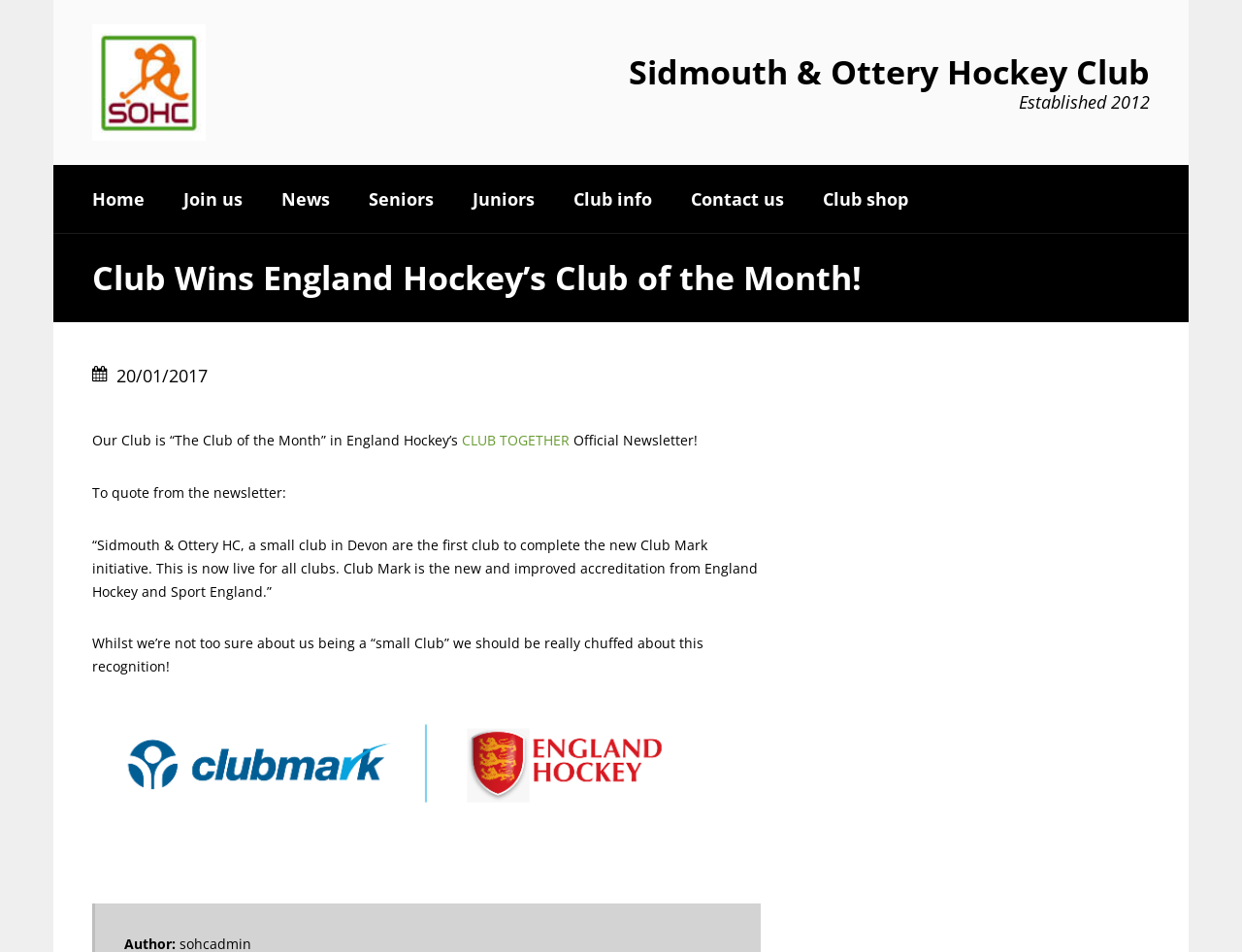Determine the main headline of the webpage and provide its text.

Club Wins England Hockey’s Club of the Month!